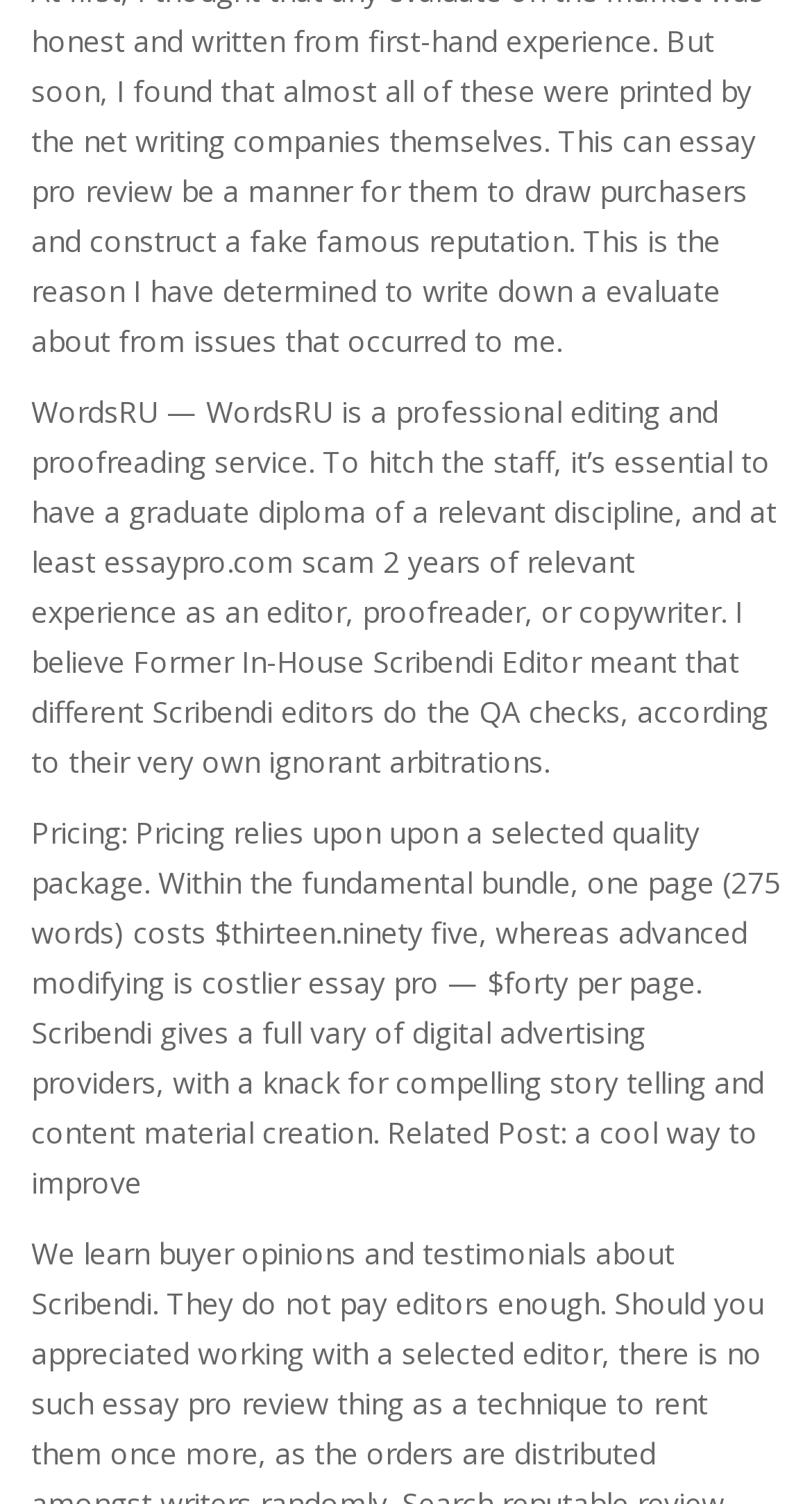Extract the bounding box coordinates for the UI element described by the text: "essaypro.com scam". The coordinates should be in the form of [left, top, right, bottom] with values between 0 and 1.

[0.128, 0.36, 0.462, 0.386]